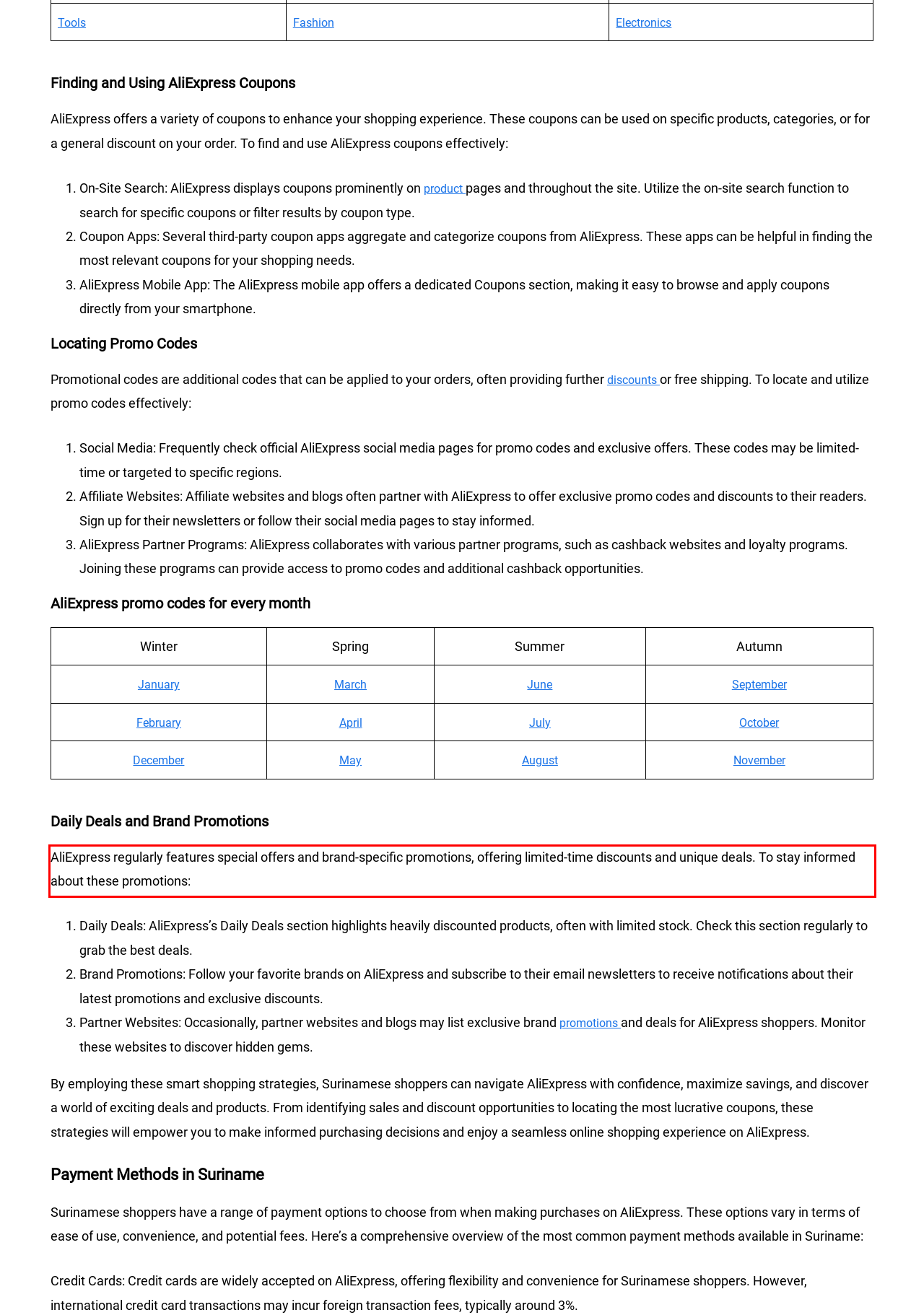Within the provided webpage screenshot, find the red rectangle bounding box and perform OCR to obtain the text content.

AliExpress regularly features special offers and brand-specific promotions, offering limited-time discounts and unique deals. To stay informed about these promotions: